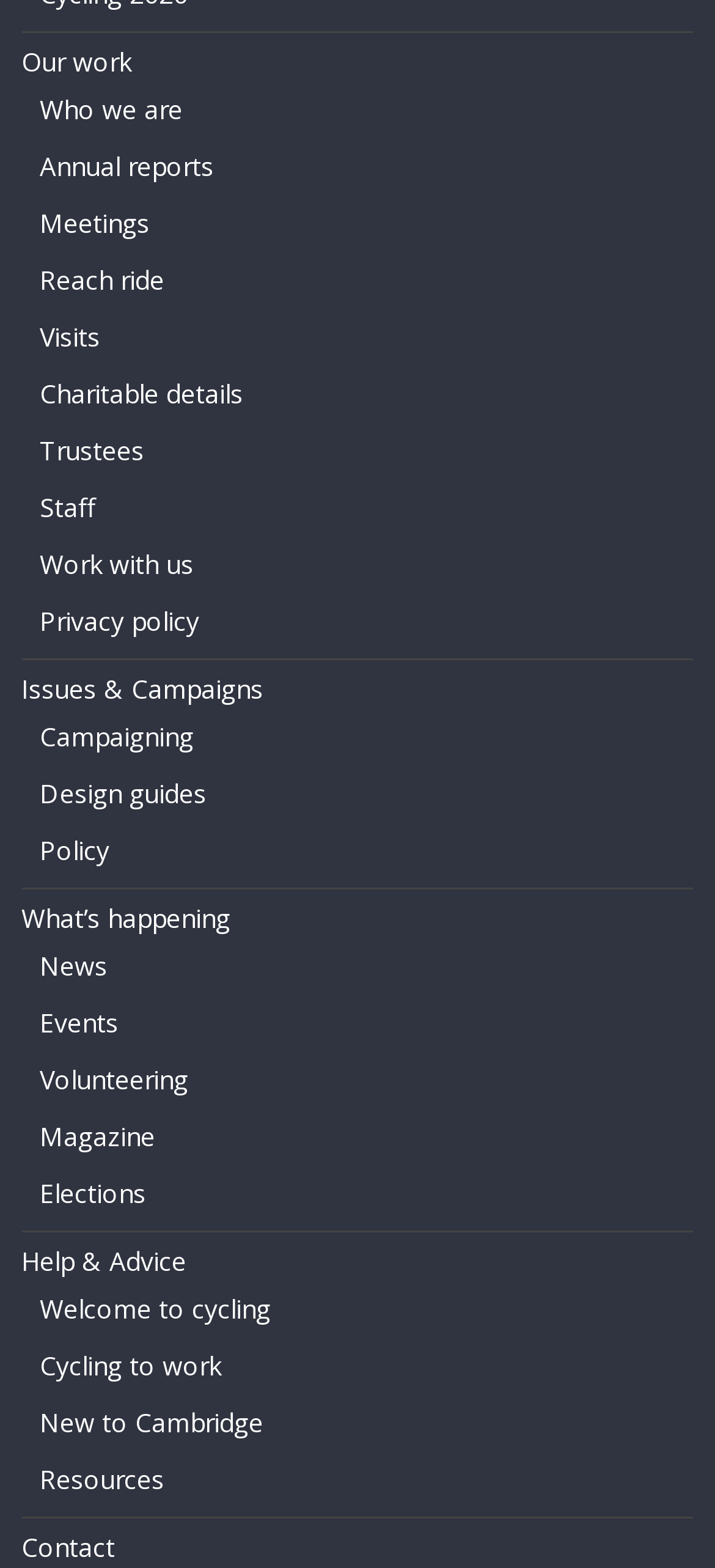Locate the bounding box coordinates of the area you need to click to fulfill this instruction: 'Contact the organization'. The coordinates must be in the form of four float numbers ranging from 0 to 1: [left, top, right, bottom].

[0.03, 0.975, 0.161, 0.997]